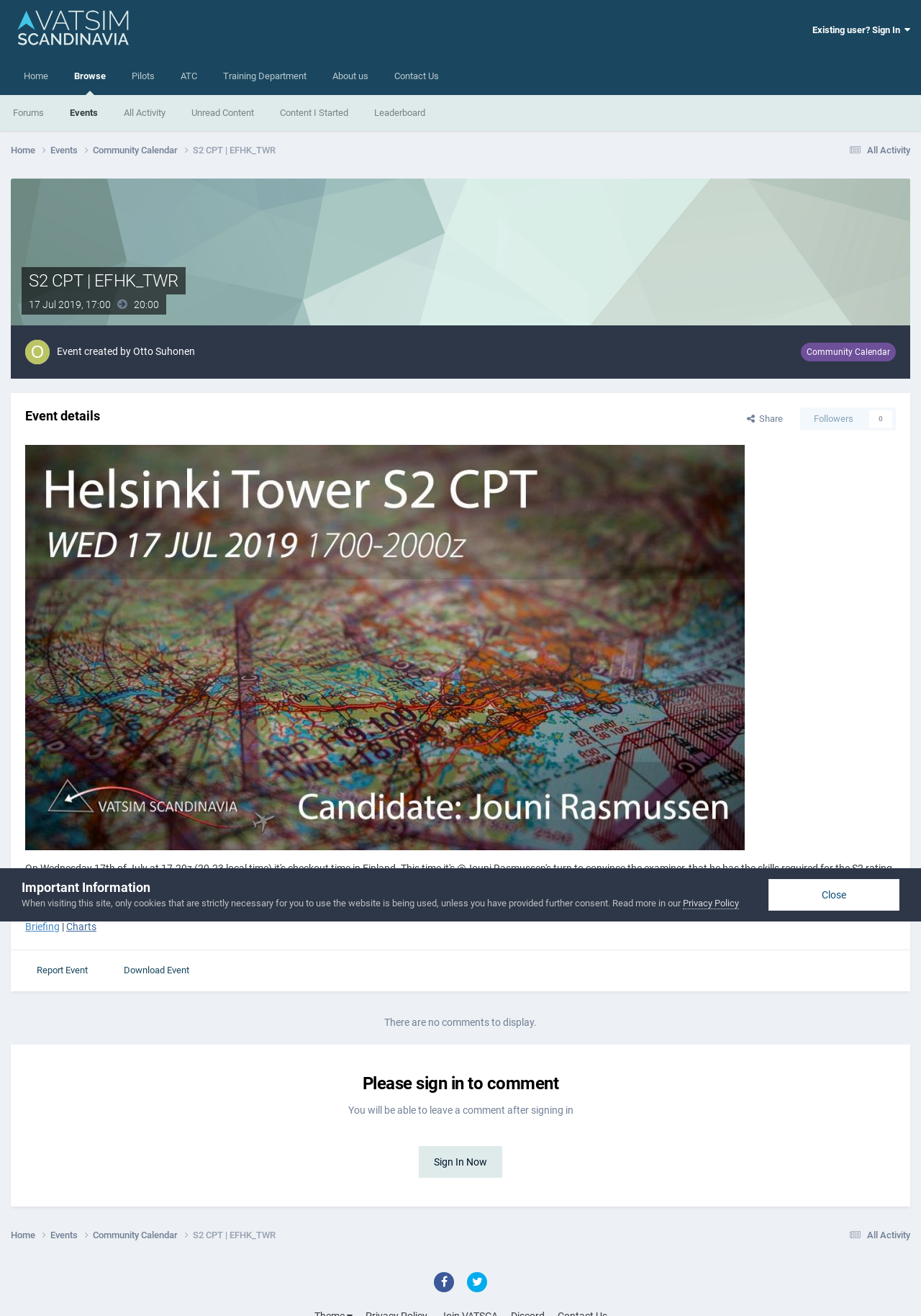Mark the bounding box of the element that matches the following description: "http://www.intellibuddy.com/".

None